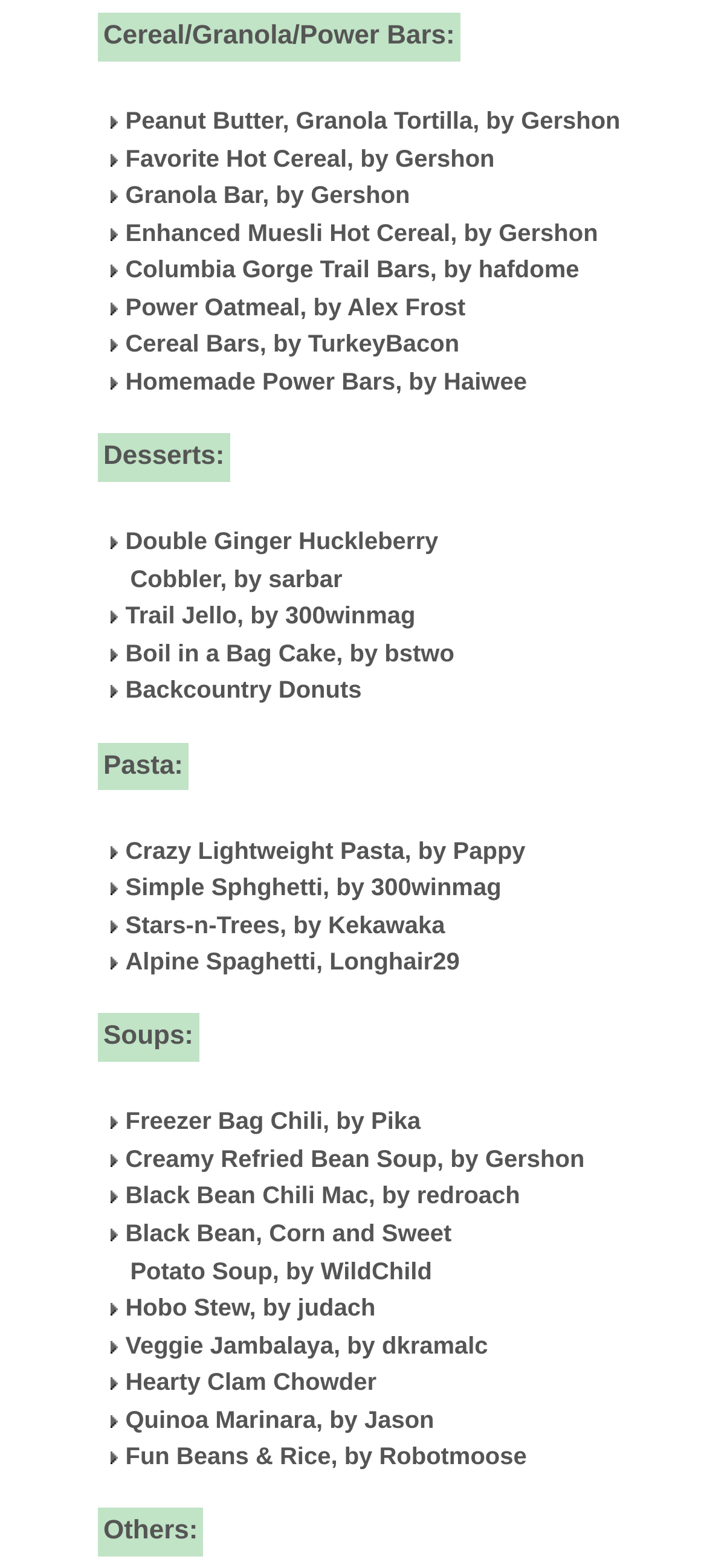Identify the bounding box coordinates of the section to be clicked to complete the task described by the following instruction: "Click on Creating Group of Contacts". The coordinates should be four float numbers between 0 and 1, formatted as [left, top, right, bottom].

None